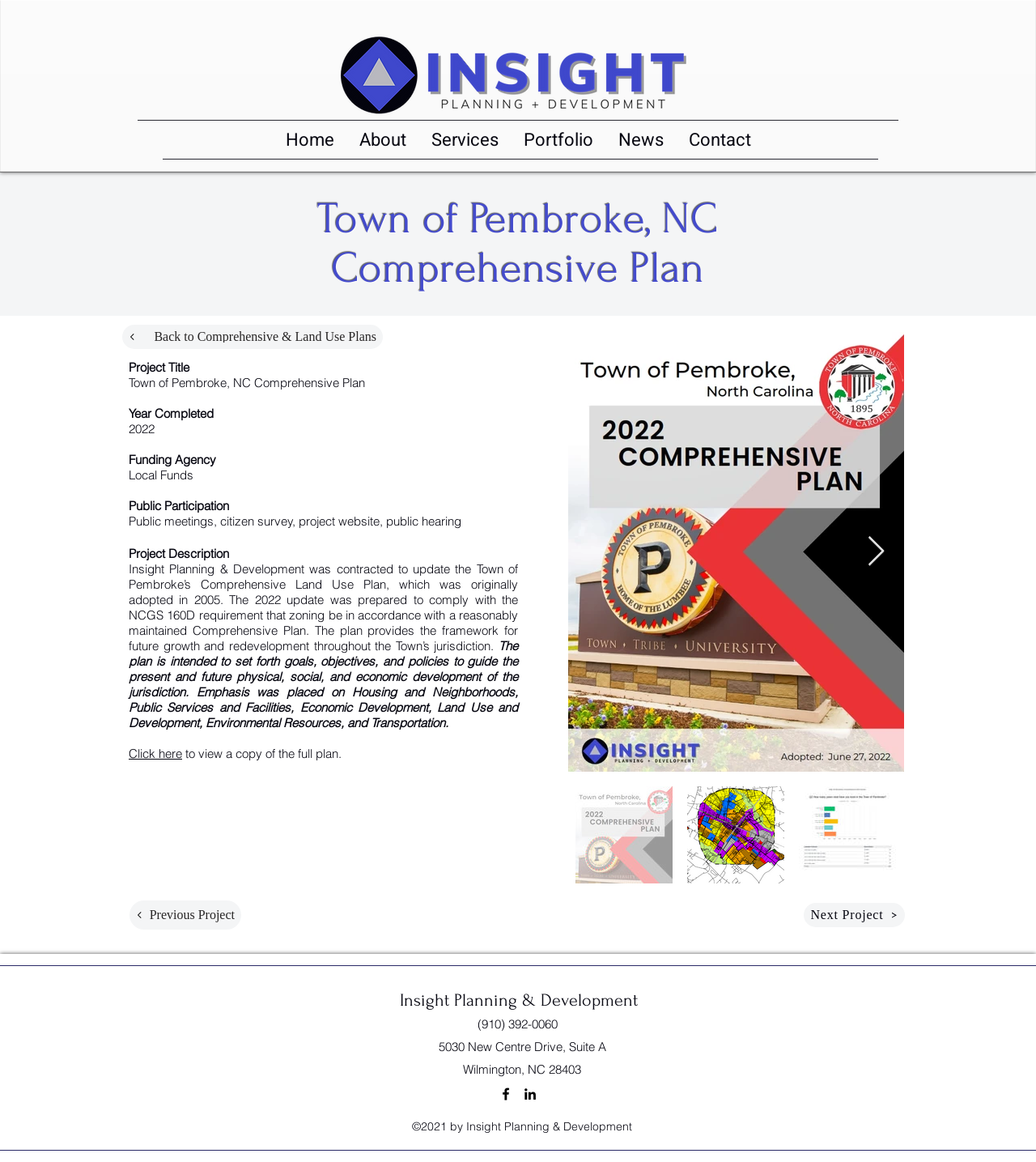Locate the bounding box coordinates of the clickable area needed to fulfill the instruction: "Contact Insight Planning & Development".

[0.652, 0.11, 0.737, 0.131]